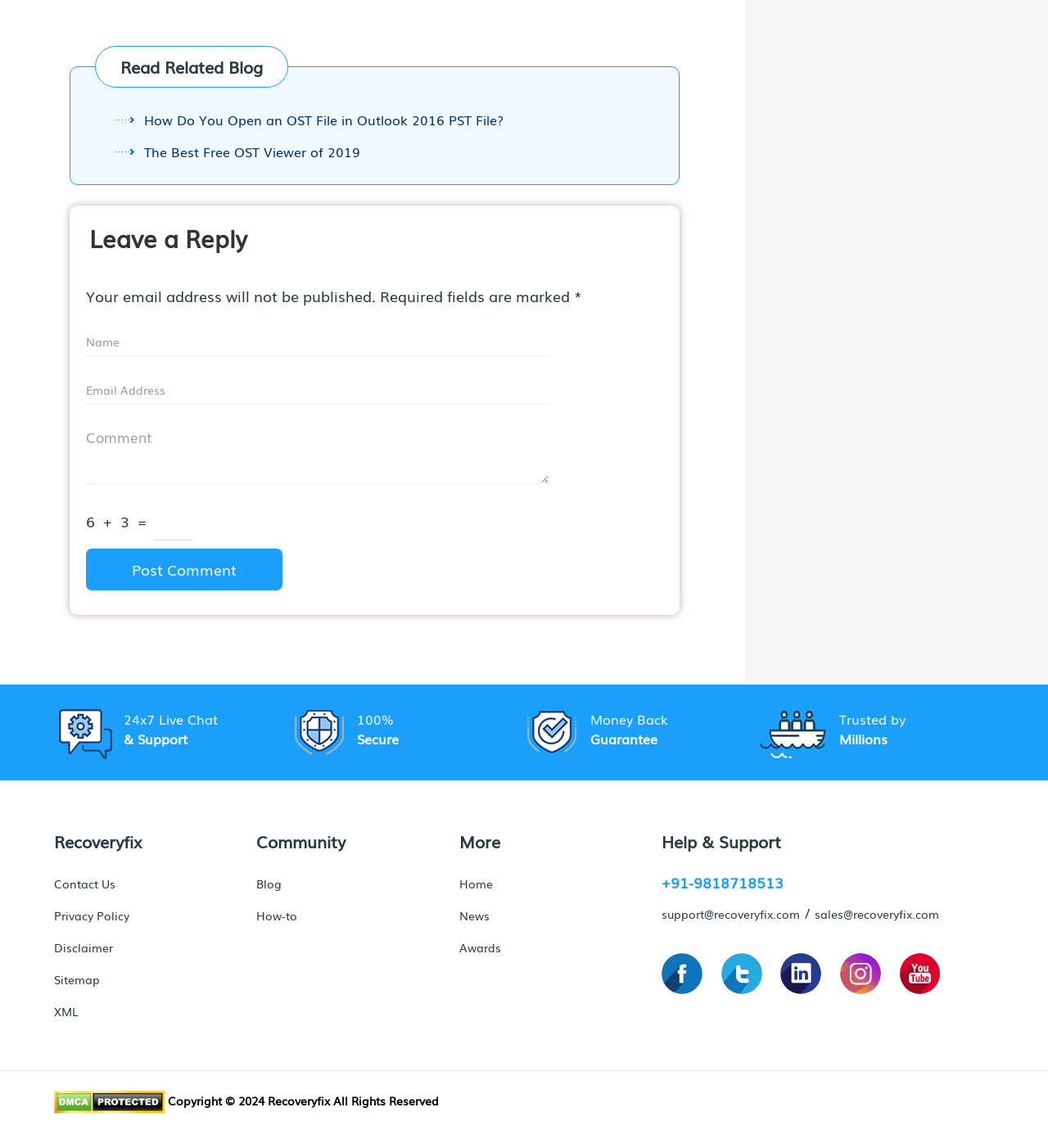Please find the bounding box coordinates of the element that you should click to achieve the following instruction: "Click the 'How Do You Open an OST File in Outlook 2016 PST File?' link". The coordinates should be presented as four float numbers between 0 and 1: [left, top, right, bottom].

[0.138, 0.096, 0.48, 0.113]